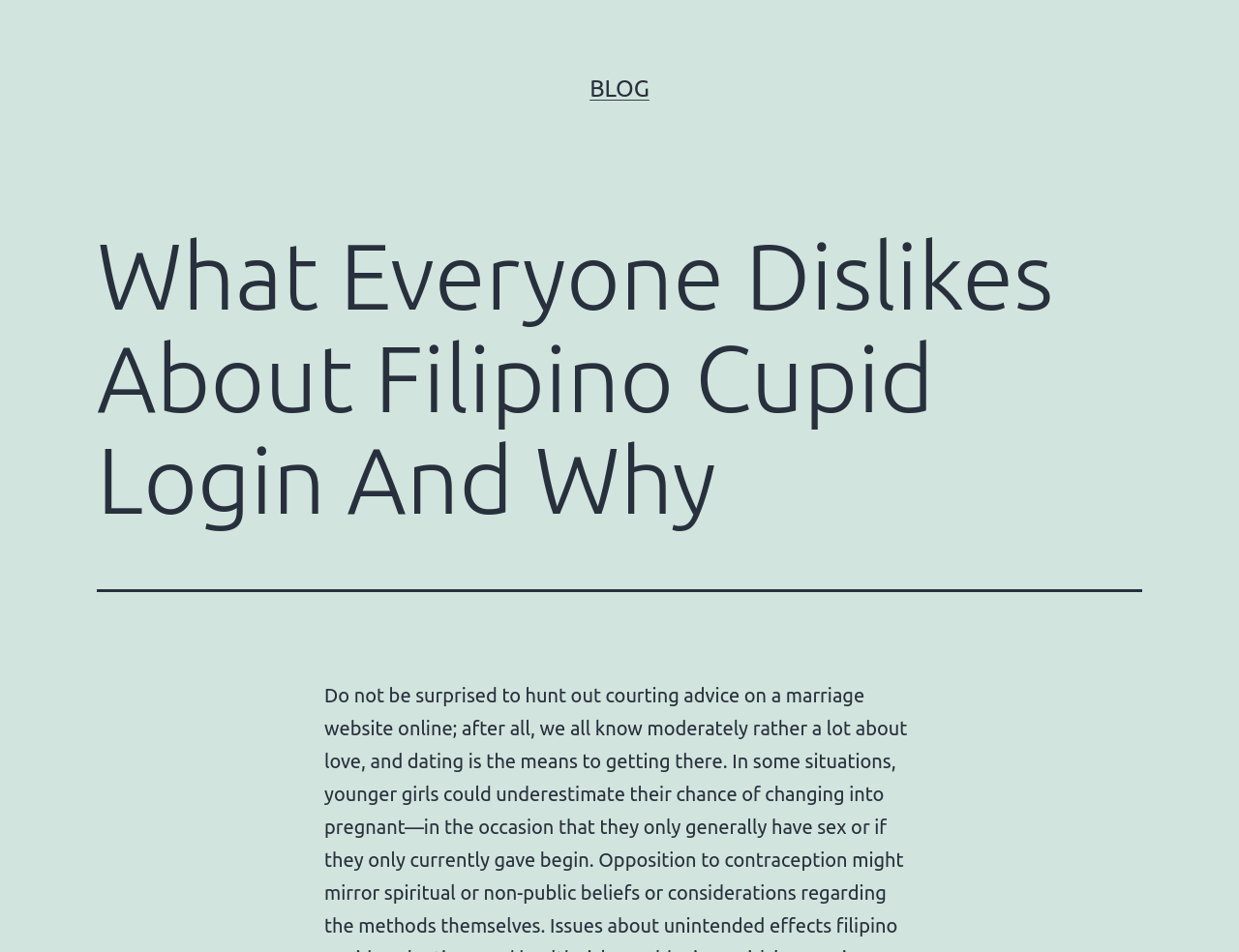Determine the primary headline of the webpage.

What Everyone Dislikes About Filipino Cupid Login And Why